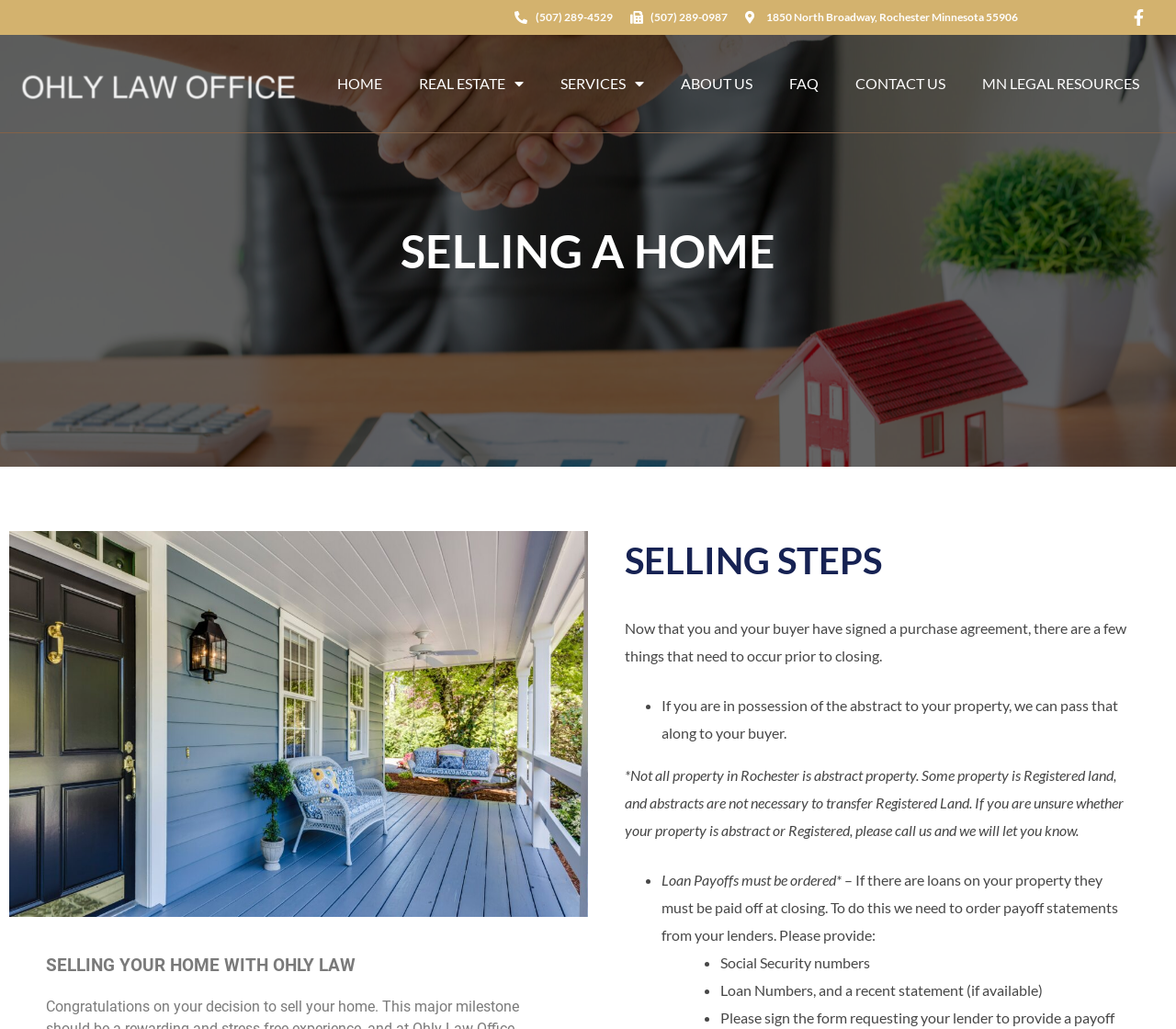Identify the bounding box for the UI element described as: "SERVICES". The coordinates should be four float numbers between 0 and 1, i.e., [left, top, right, bottom].

[0.461, 0.061, 0.563, 0.102]